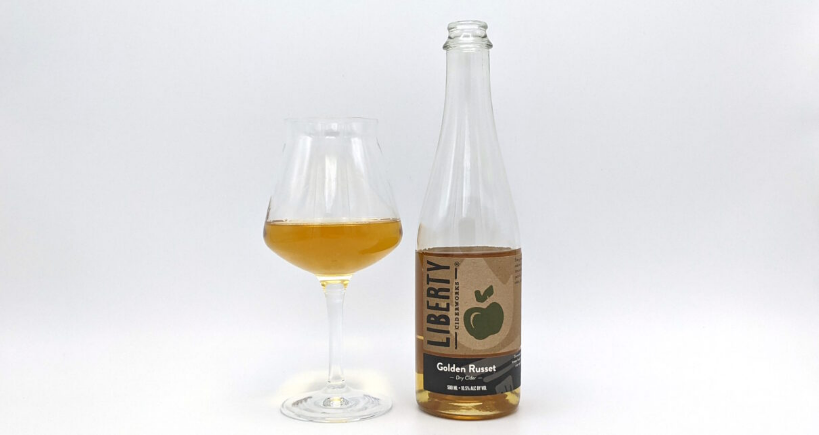What is the shape of the glass?
Please give a detailed answer to the question using the information shown in the image.

The shape of the glass can be described as 'elegantly shaped' based on the caption, which highlights its ability to capture the light gracefully and reflect the cider's crisp color.